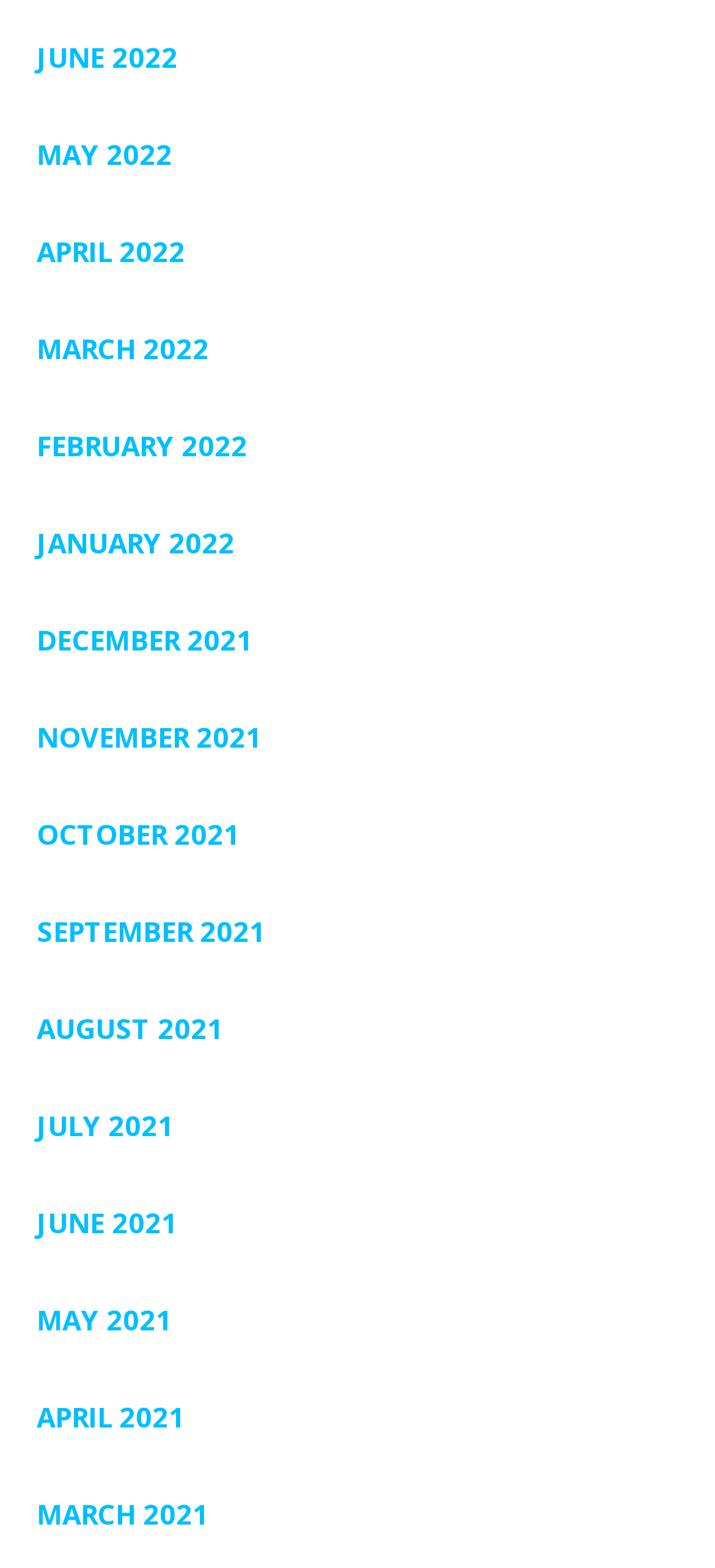Locate the bounding box coordinates of the element that should be clicked to execute the following instruction: "view January 2022".

[0.051, 0.315, 0.949, 0.377]